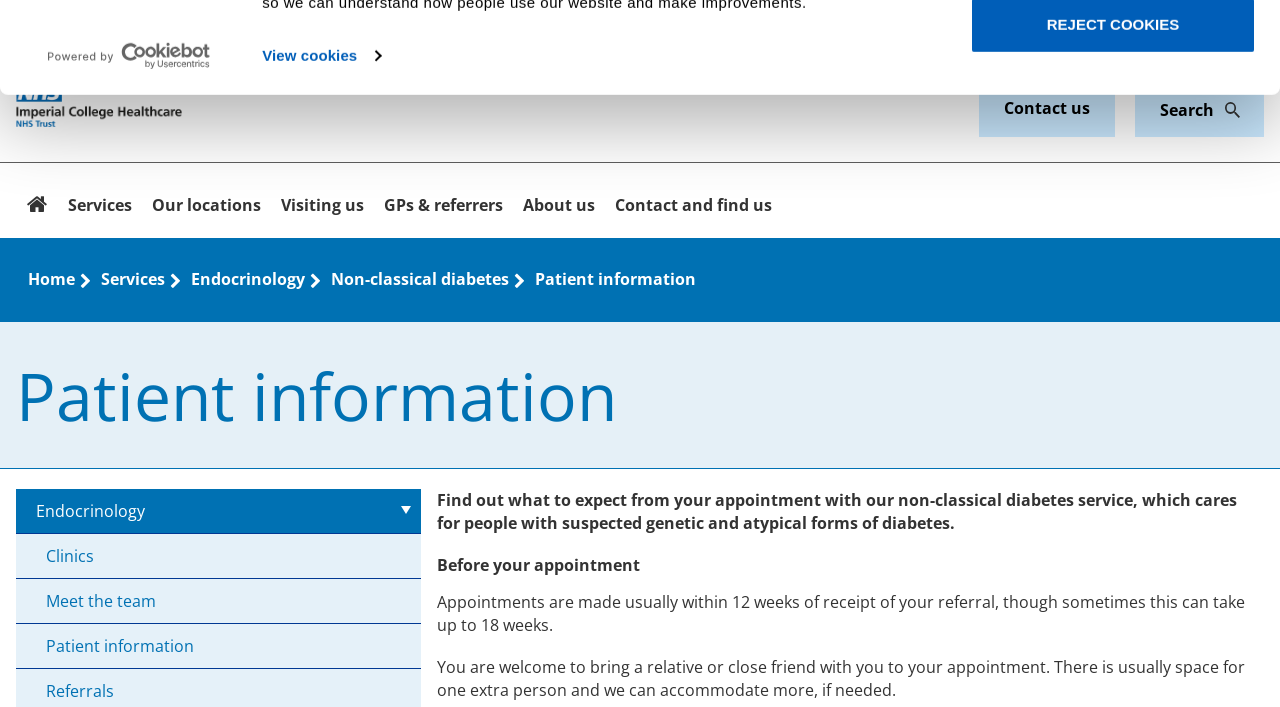Please locate the bounding box coordinates for the element that should be clicked to achieve the following instruction: "Go to the Home page". Ensure the coordinates are given as four float numbers between 0 and 1, i.e., [left, top, right, bottom].

[0.012, 0.231, 0.045, 0.337]